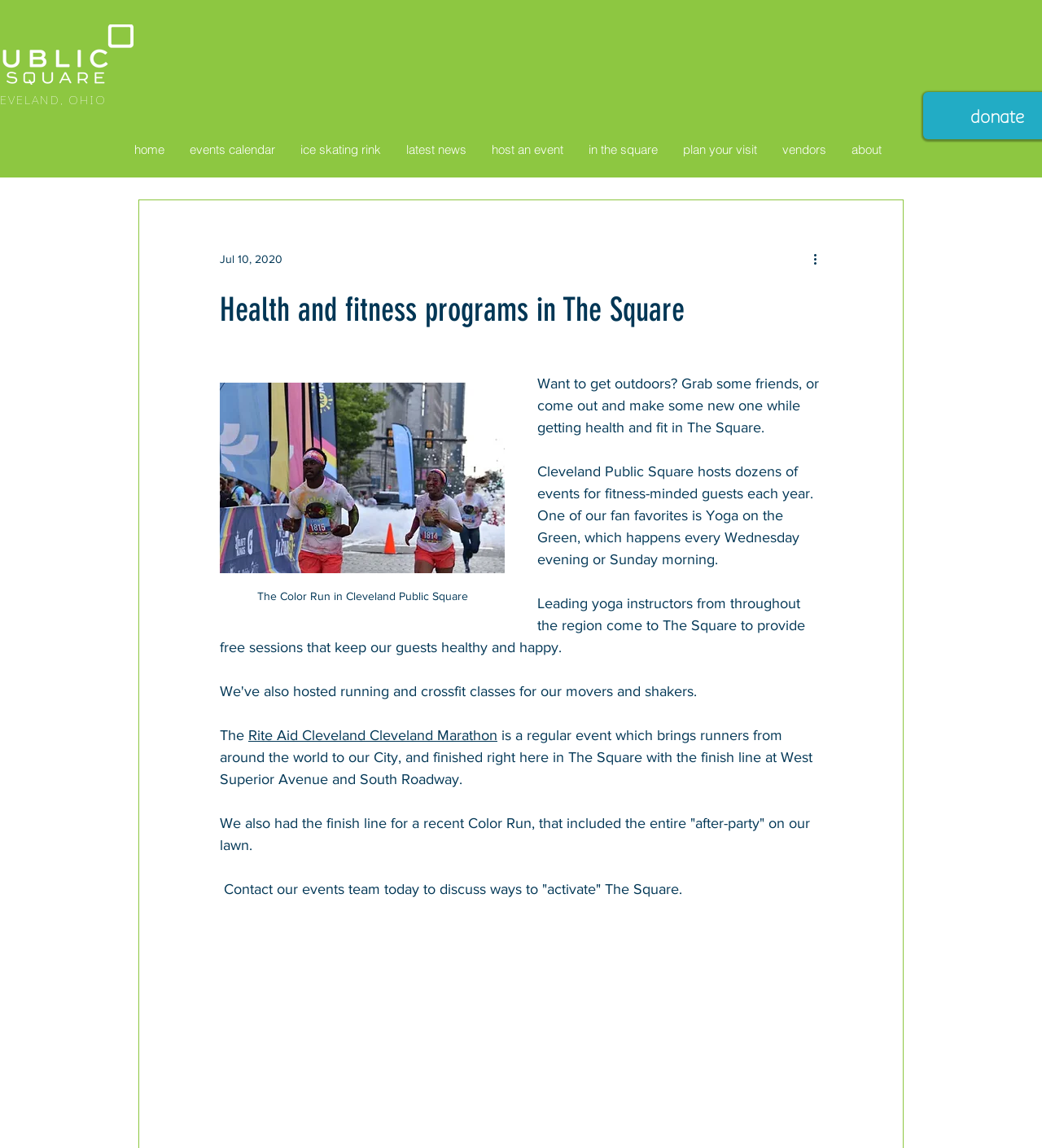What is the purpose of contacting the events team?
Please elaborate on the answer to the question with detailed information.

According to the webpage, contacting the events team is to discuss ways to 'activate' The Square, implying that the team can help organize and plan events in the area.